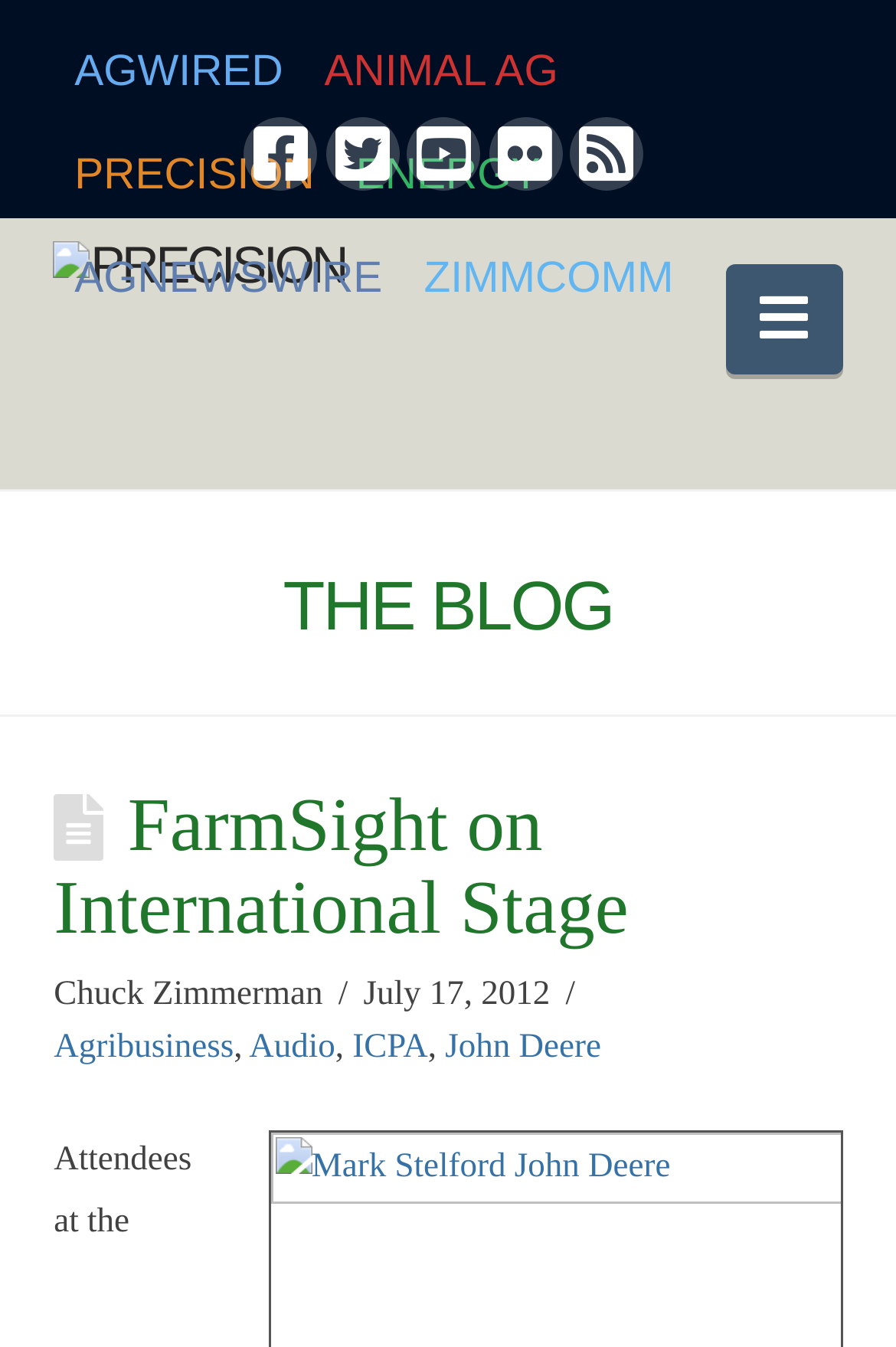What are the categories of the article?
Using the image, provide a concise answer in one word or a short phrase.

Agribusiness, Audio, ICPA, John Deere